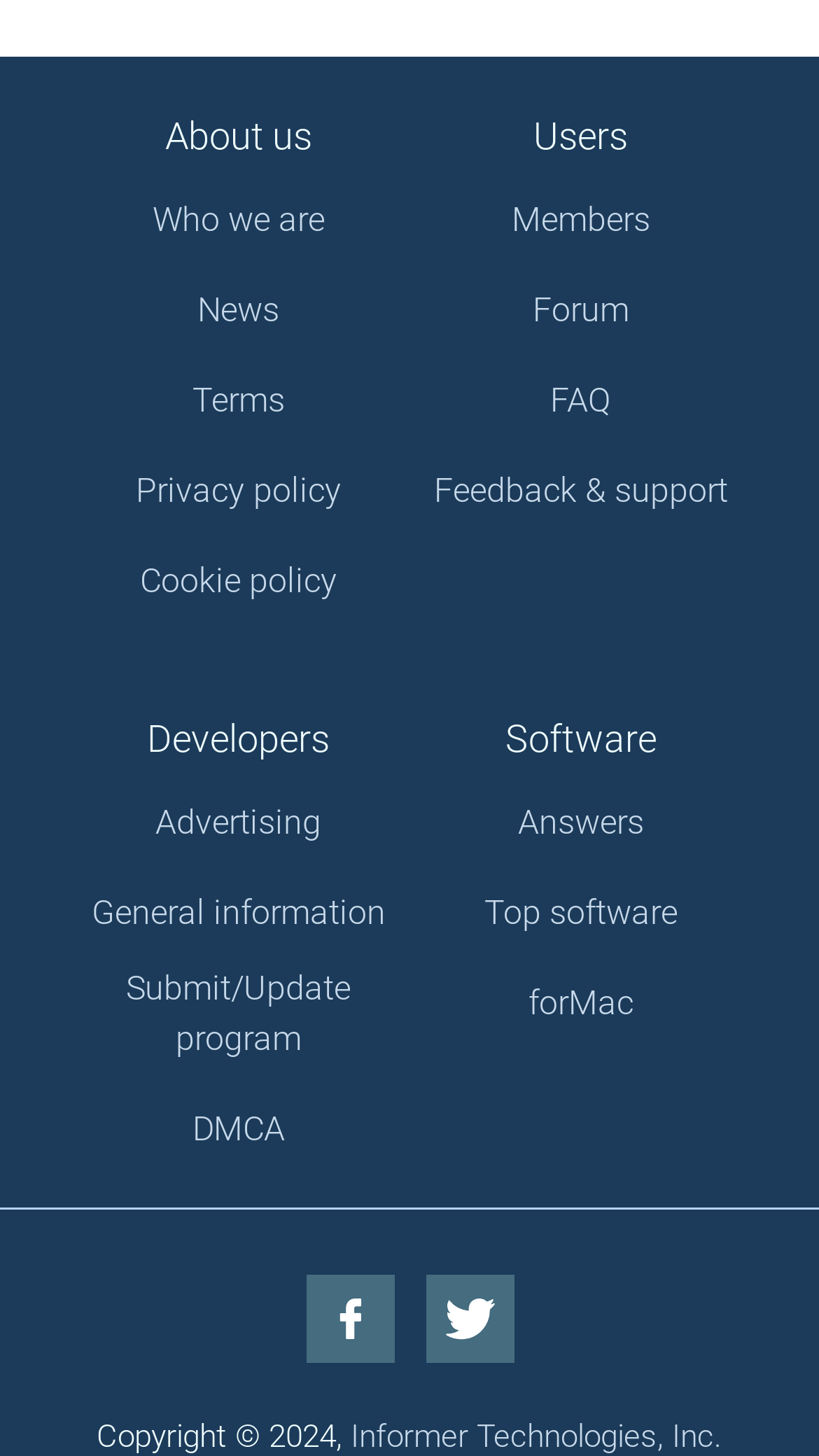Based on the element description Cookie policy, identify the bounding box coordinates for the UI element. The coordinates should be in the format (top-left x, top-left y, bottom-right x, bottom-right y) and within the 0 to 1 range.

[0.171, 0.382, 0.412, 0.417]